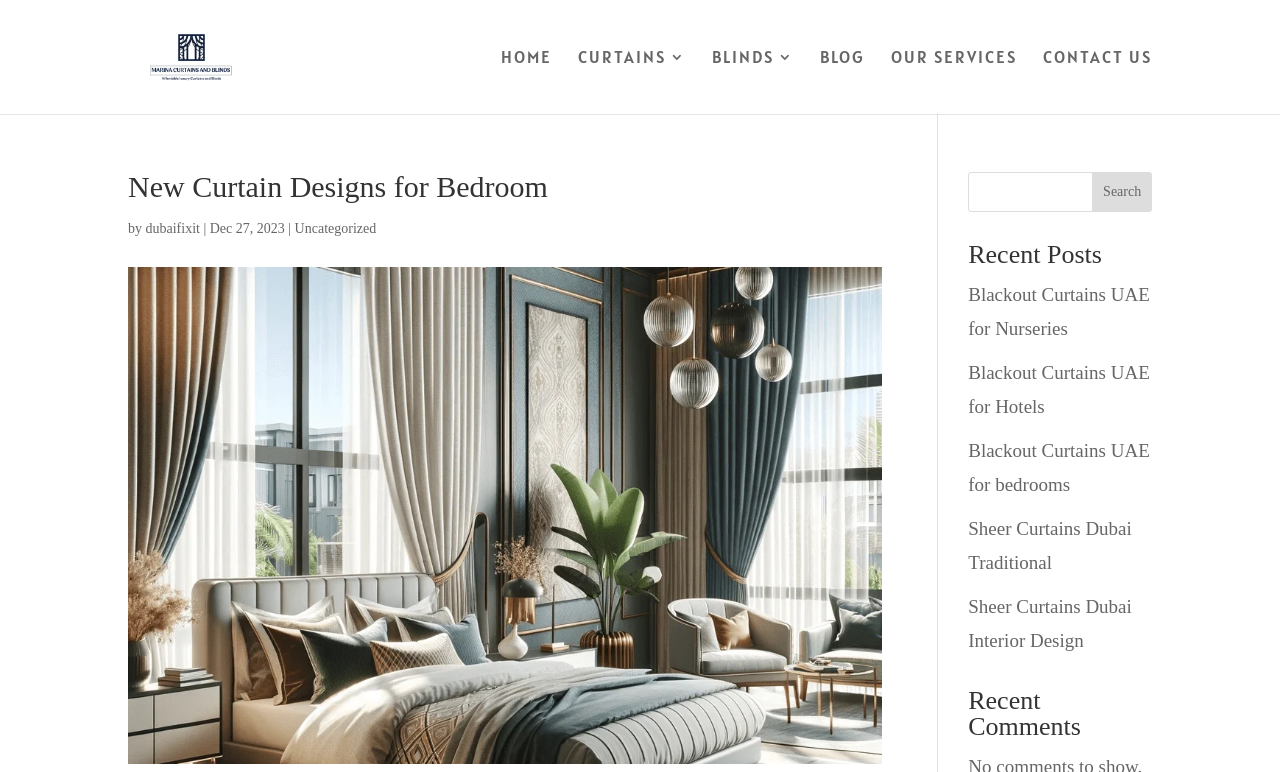Using the information shown in the image, answer the question with as much detail as possible: What is the name of the company?

I found the company name by looking at the top-left corner of the webpage, where there is a link with the text 'Marina Curtains and Blinds' and an image with the same name. This suggests that the company name is Marina Curtains and Blinds.